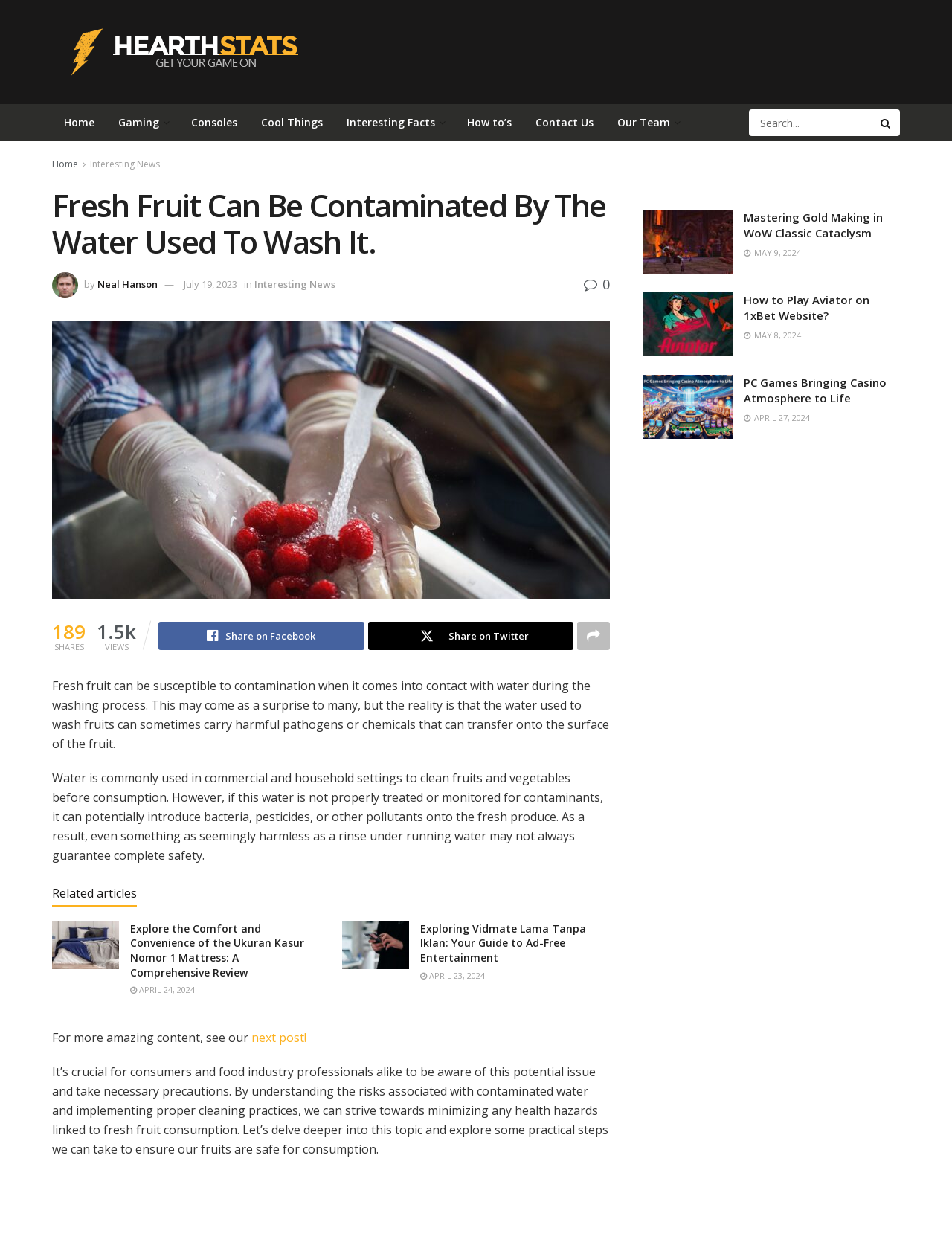Identify and provide the text content of the webpage's primary headline.

Fresh Fruit Can Be Contaminated By The Water Used To Wash It.